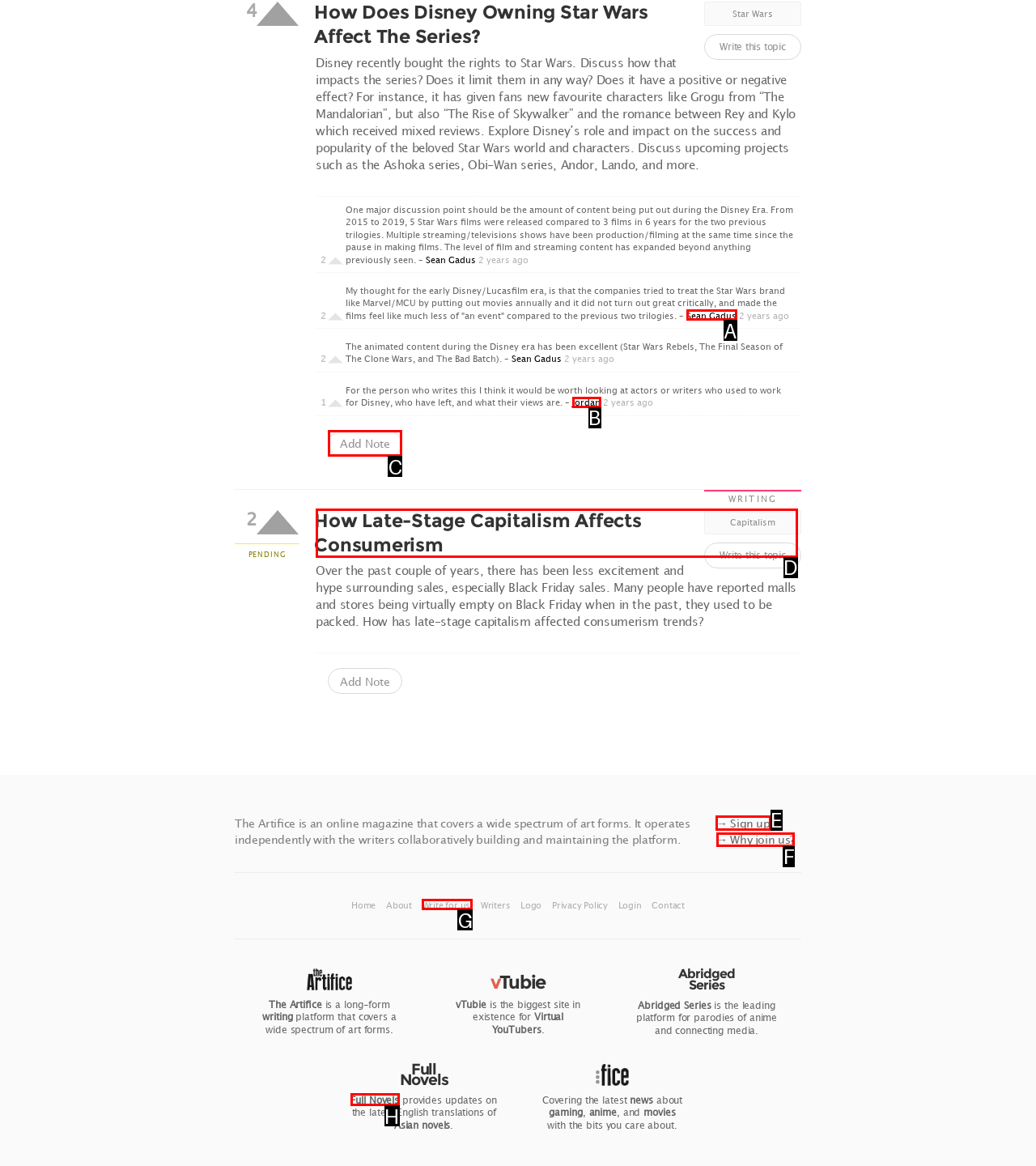Decide which HTML element to click to complete the task: Click the 'Sign up' link Provide the letter of the appropriate option.

E